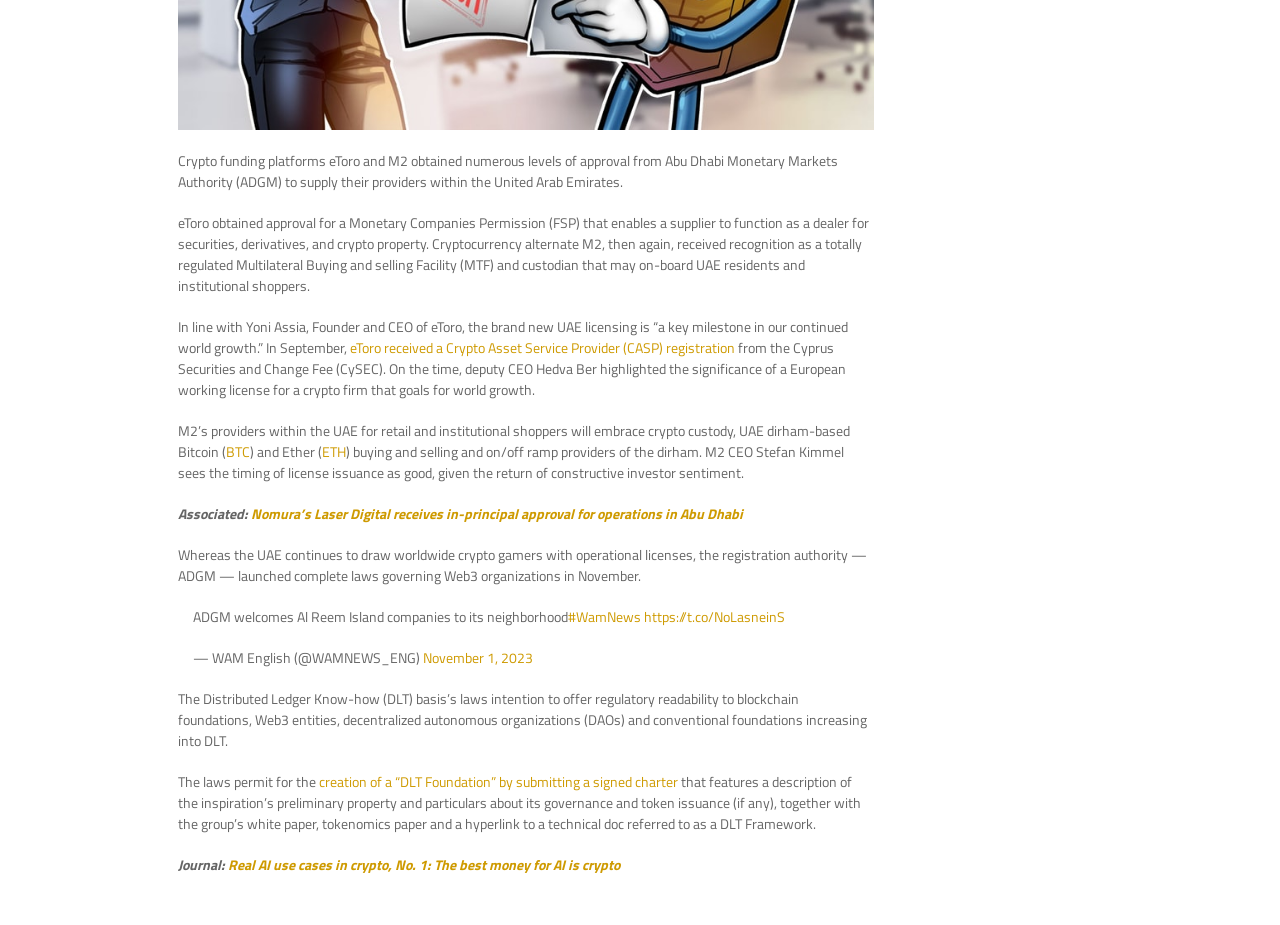What is the name of the founder and CEO of eToro?
Answer the question with detailed information derived from the image.

The webpage mentions that Yoni Assia is the Founder and CEO of eToro, a crypto funding platform that obtained approval from ADGM to supply its services in the United Arab Emirates.